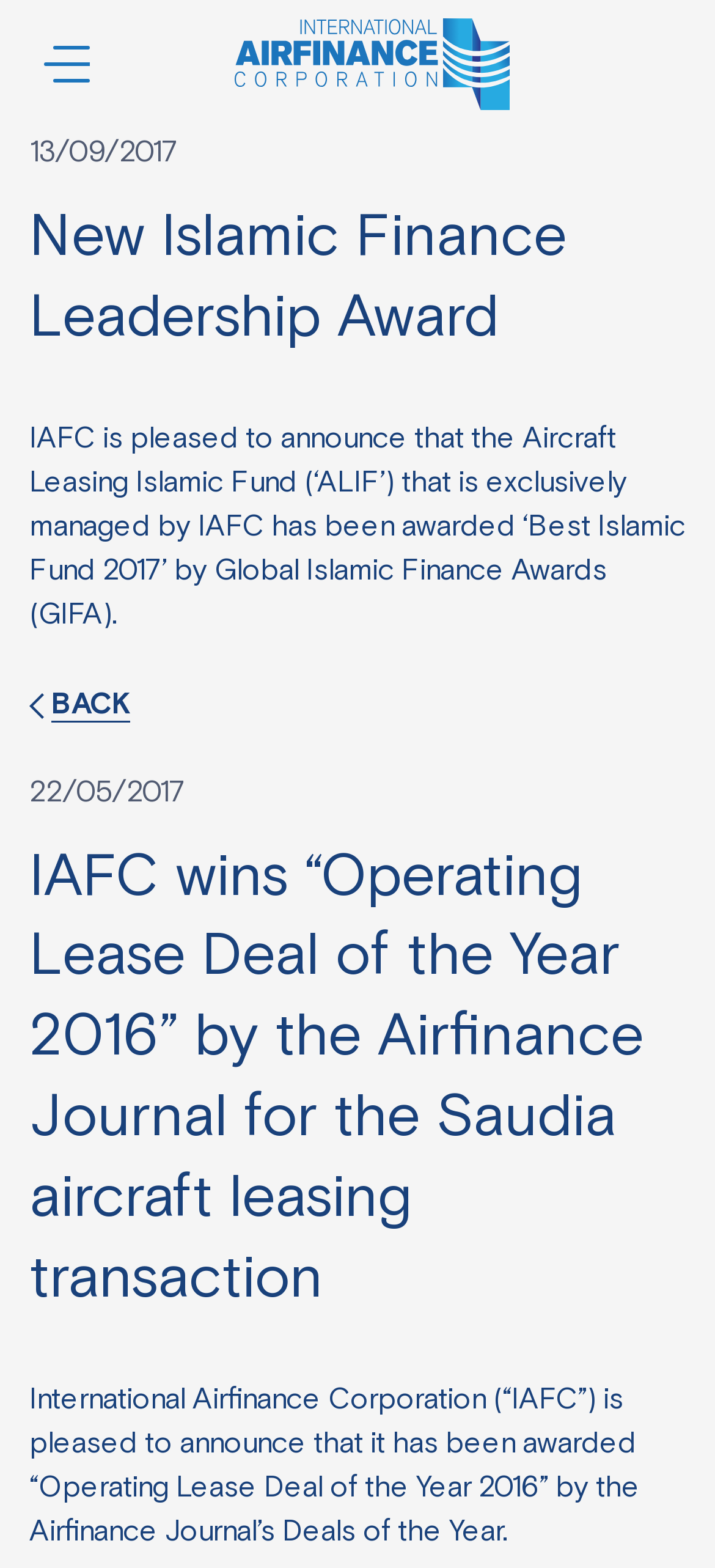Respond with a single word or phrase to the following question:
What is the name of the fund managed by IAFC?

Aircraft Leasing Islamic Fund